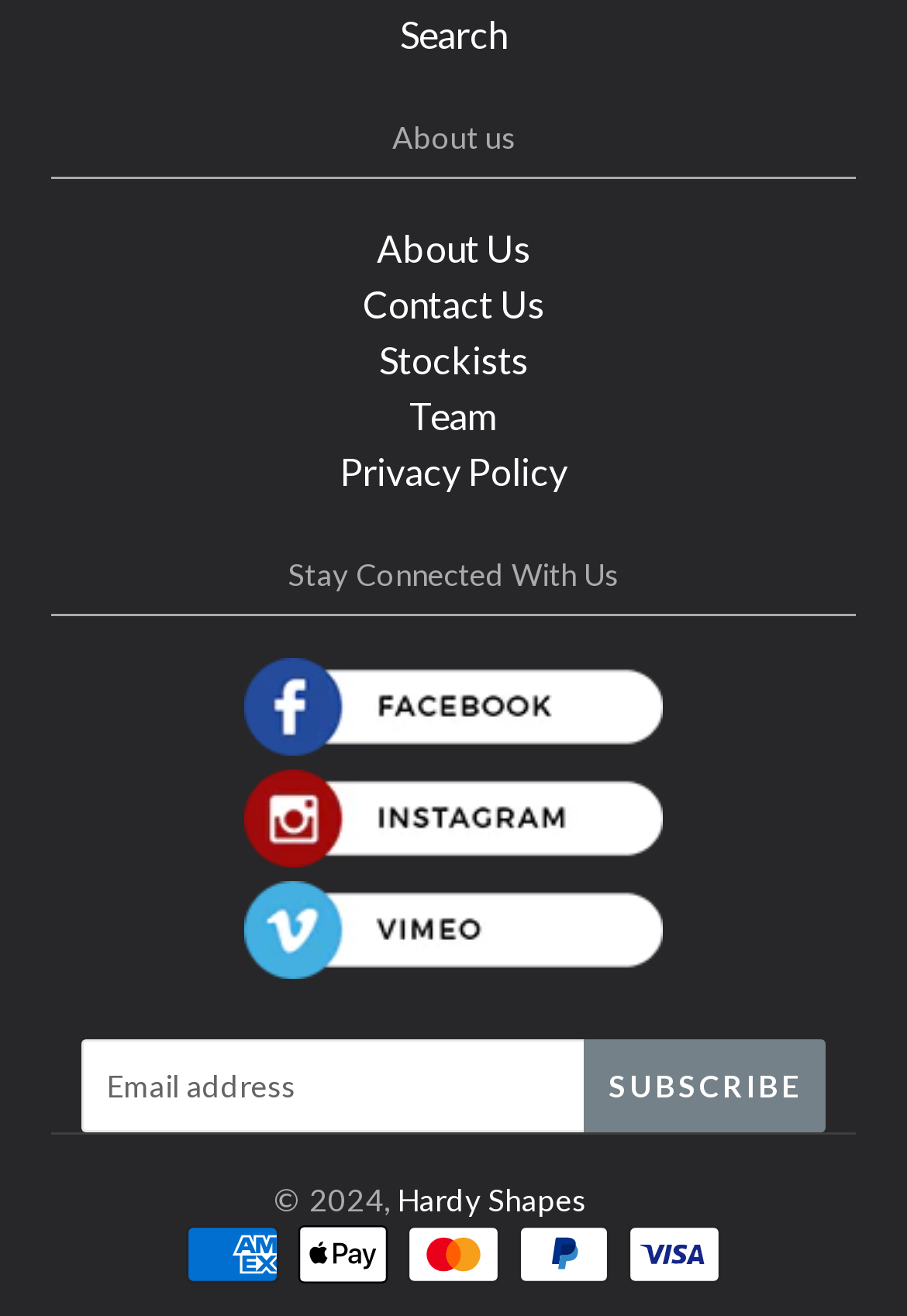Please find the bounding box coordinates for the clickable element needed to perform this instruction: "Subscribe with email".

[0.643, 0.79, 0.91, 0.86]